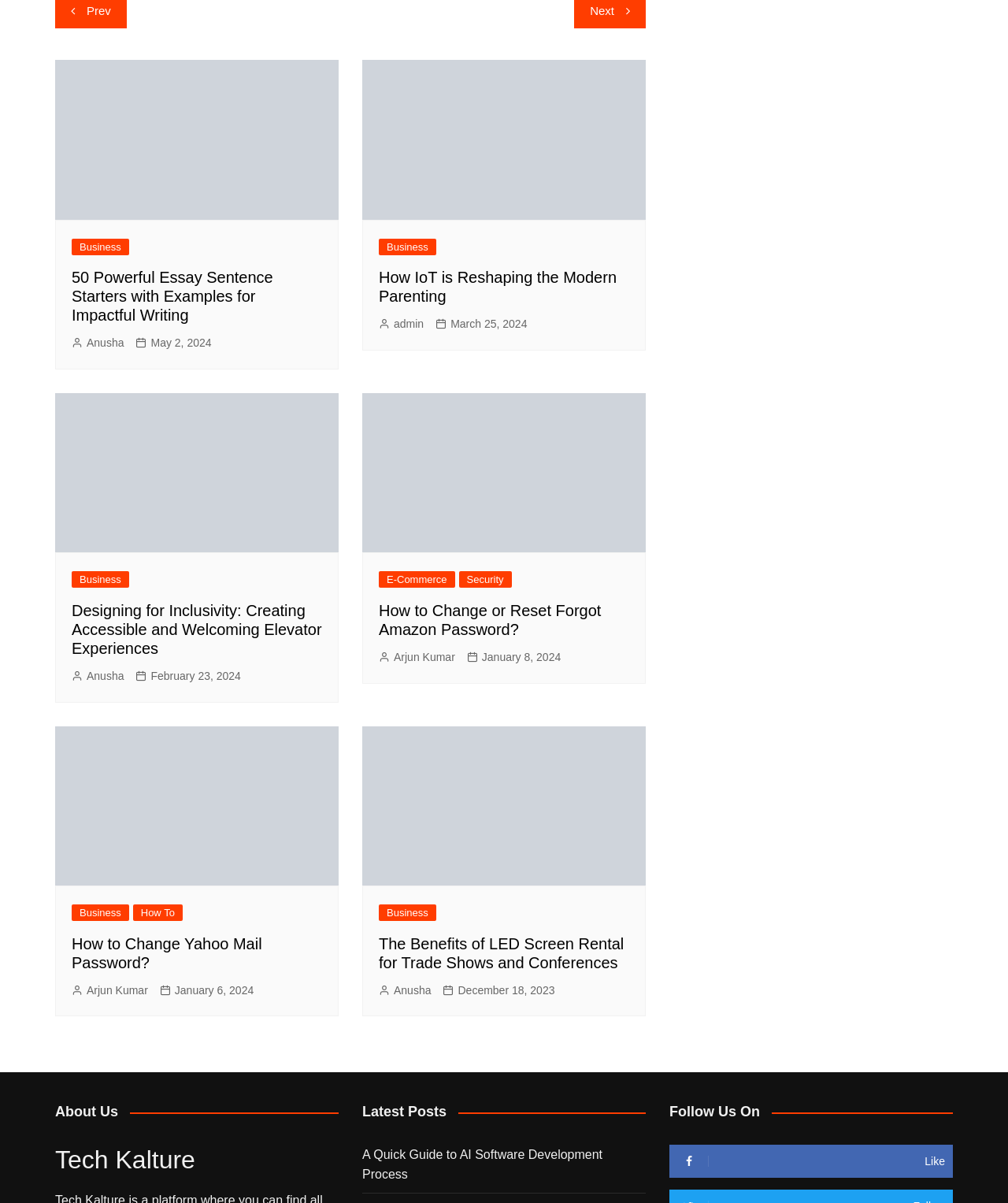What is the date of the article 'How to Change or Reset Forgot Amazon Password?'?
Using the visual information, answer the question in a single word or phrase.

January 8, 2024